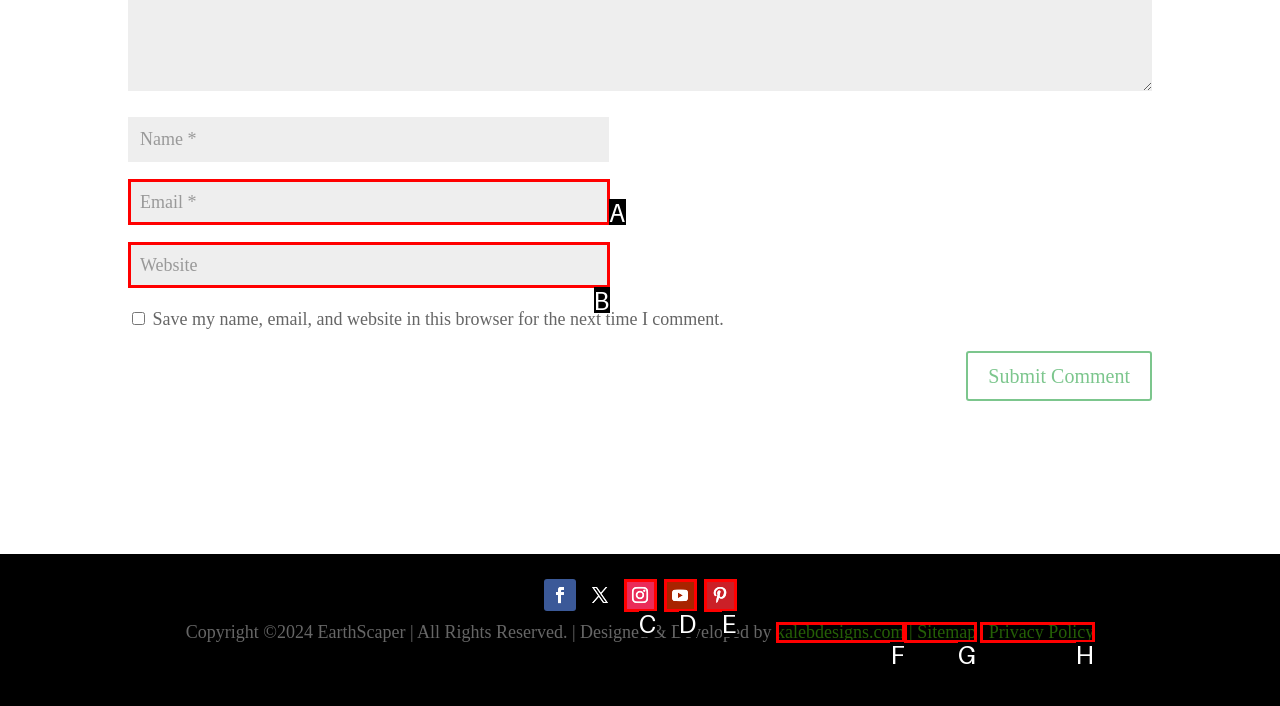Identify which HTML element matches the description: input value="Website" name="url". Answer with the correct option's letter.

B